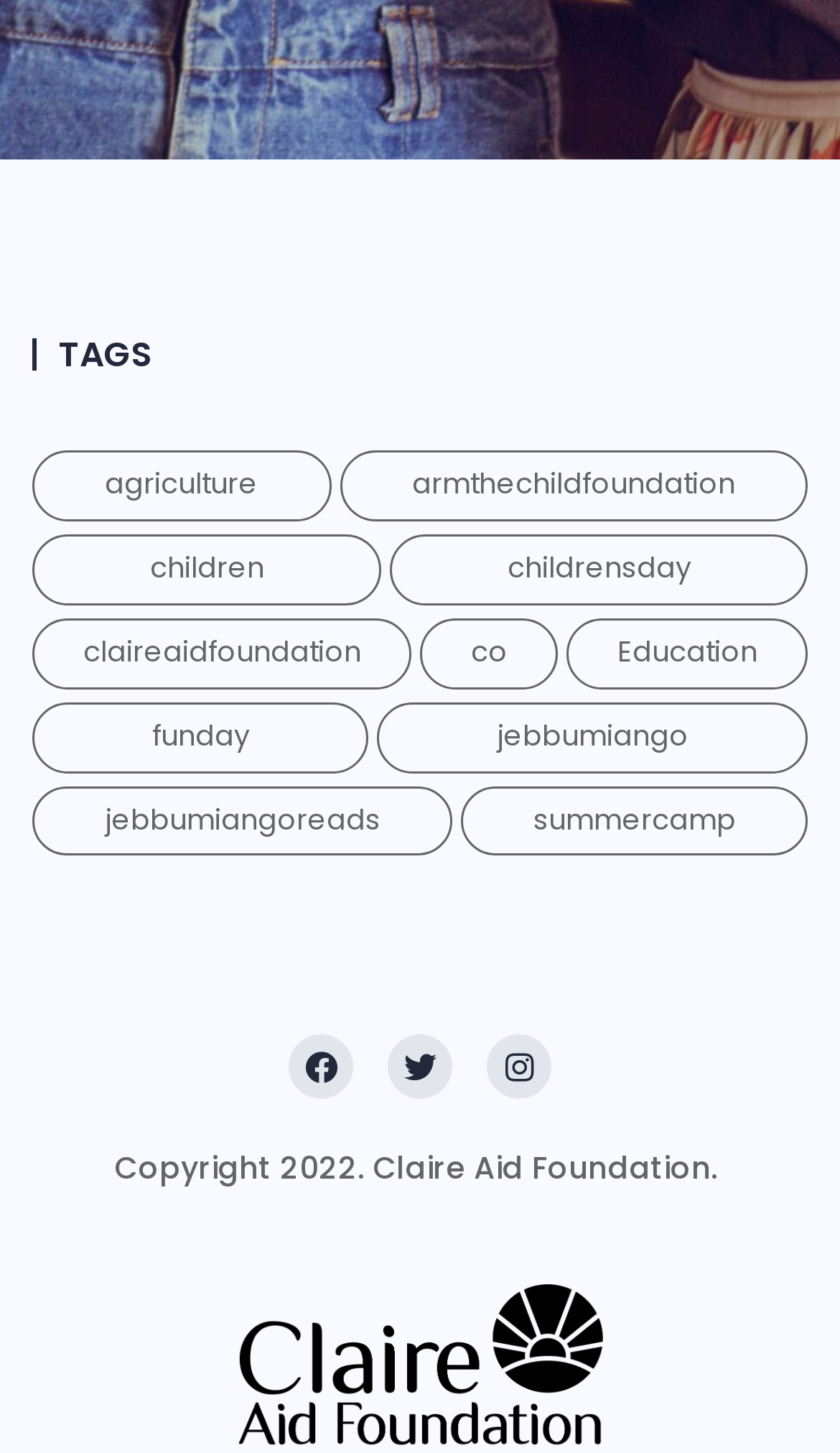What is the name of the foundation mentioned in the copyright statement?
Kindly answer the question with as much detail as you can.

I looked at the copyright statement at the bottom of the webpage and found that it mentions 'Claire Aid Foundation'.